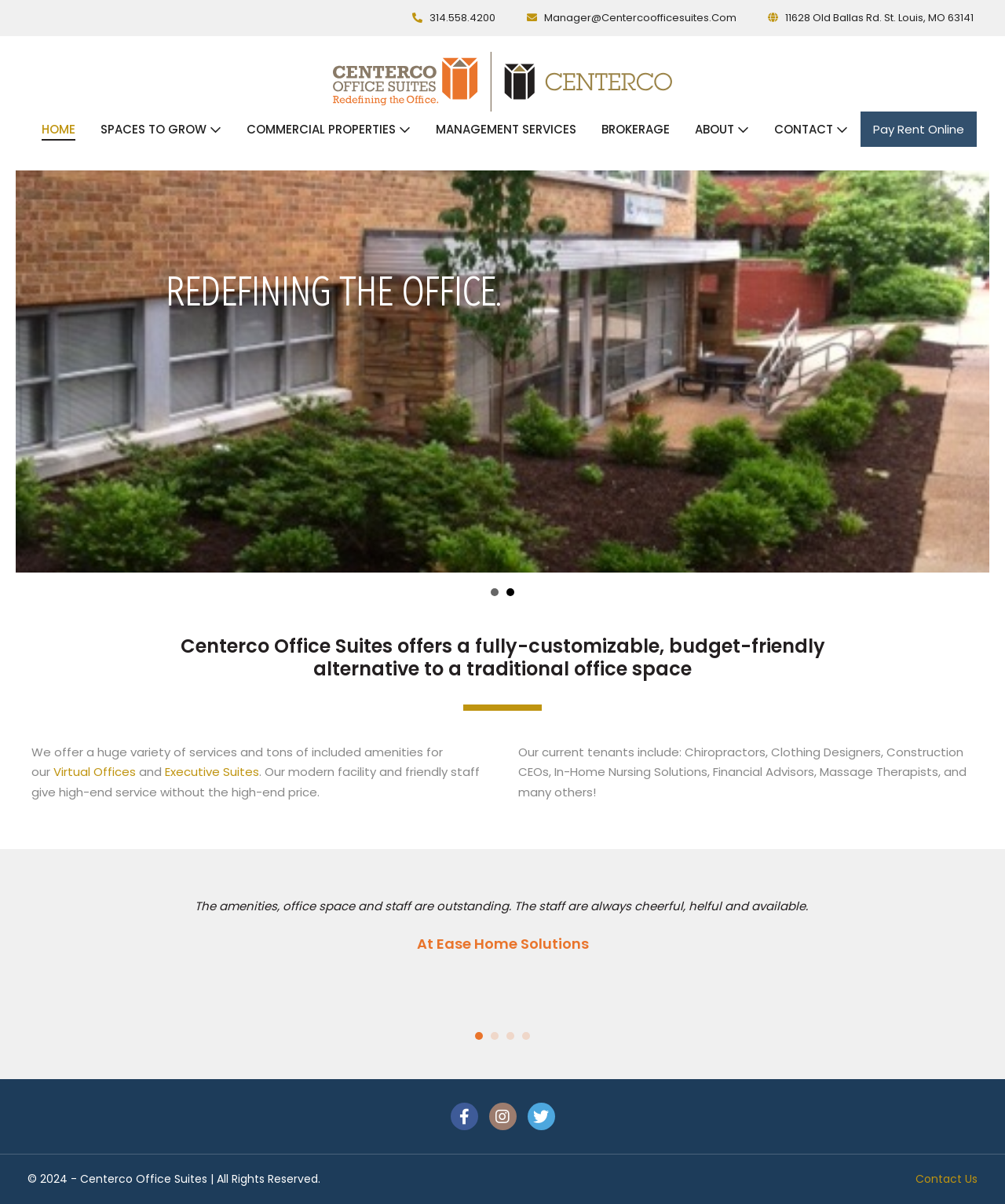How many navigation links are there on the webpage?
Respond to the question with a well-detailed and thorough answer.

I counted the number of links in the navigation section of the webpage, which is located near the top of the page. There are 9 links in total, including HOME, SPACES TO GROW, COMMERCIAL PROPERTIES, and others.